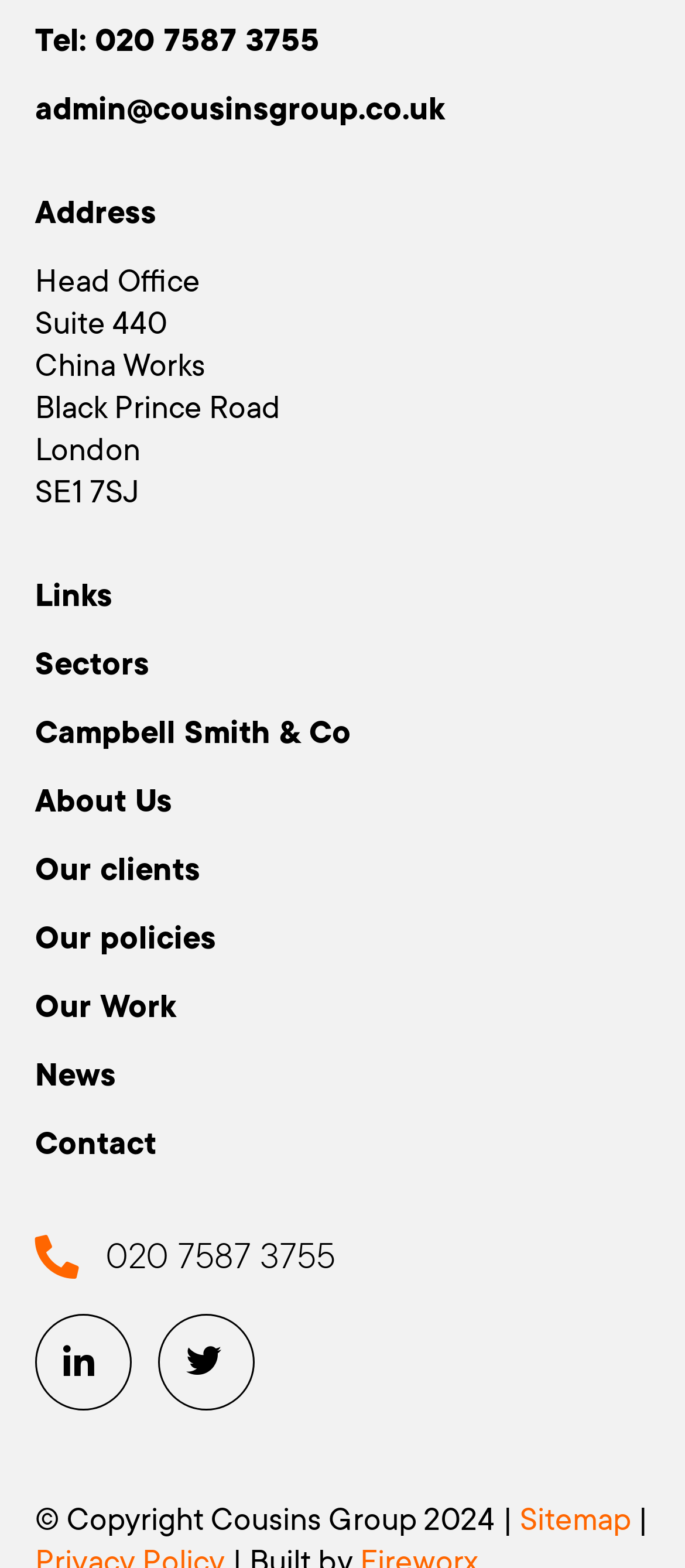What is the address of Cousins Group's Head Office?
Provide a concise answer using a single word or phrase based on the image.

Suite 440, China Works, Black Prince Road, London, SE1 7SJ